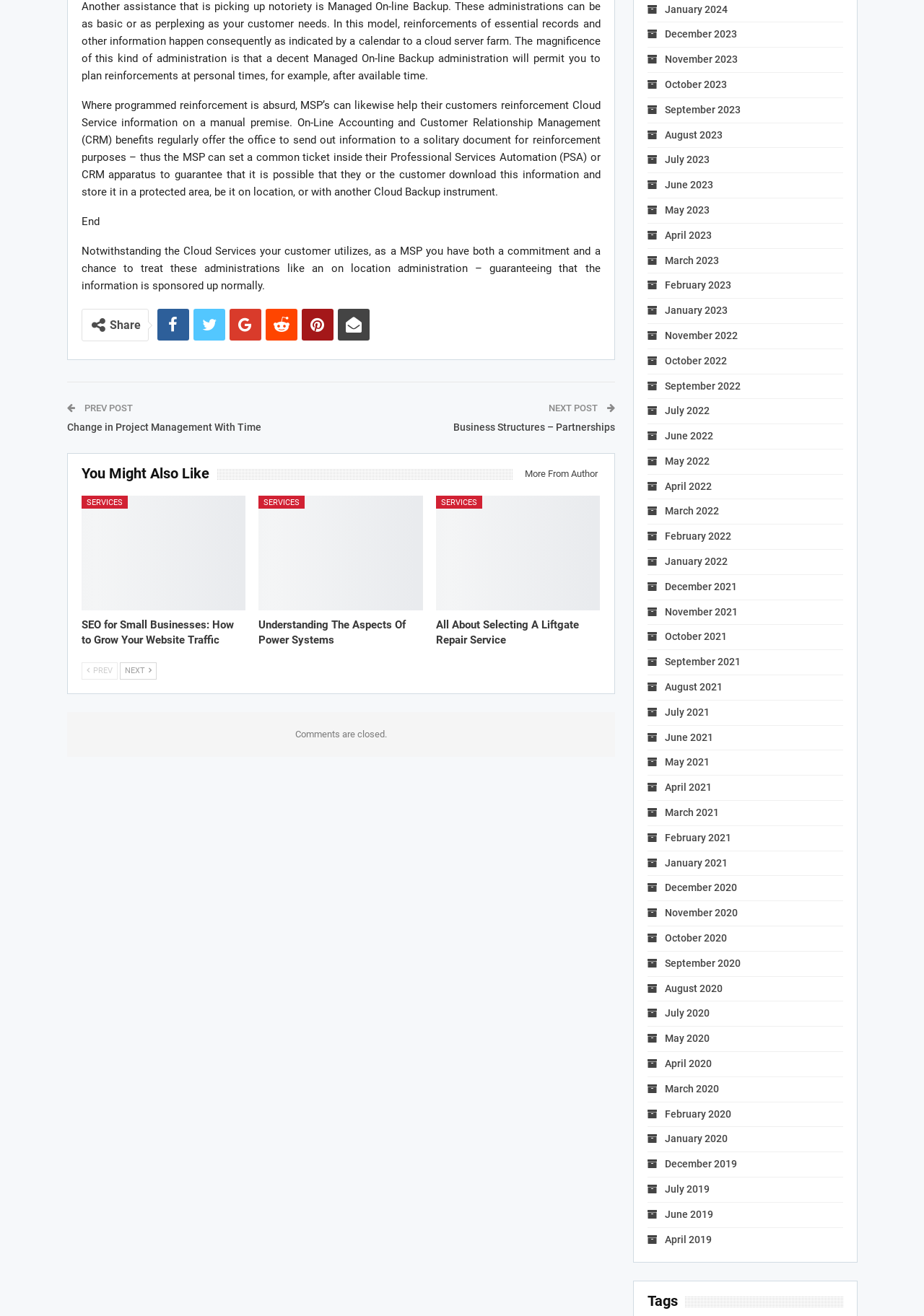Using the information in the image, could you please answer the following question in detail:
What type of posts are listed at the bottom of the page?

The links at the bottom of the page are labeled with months and years, indicating that they are archives of posts from previous months and years.